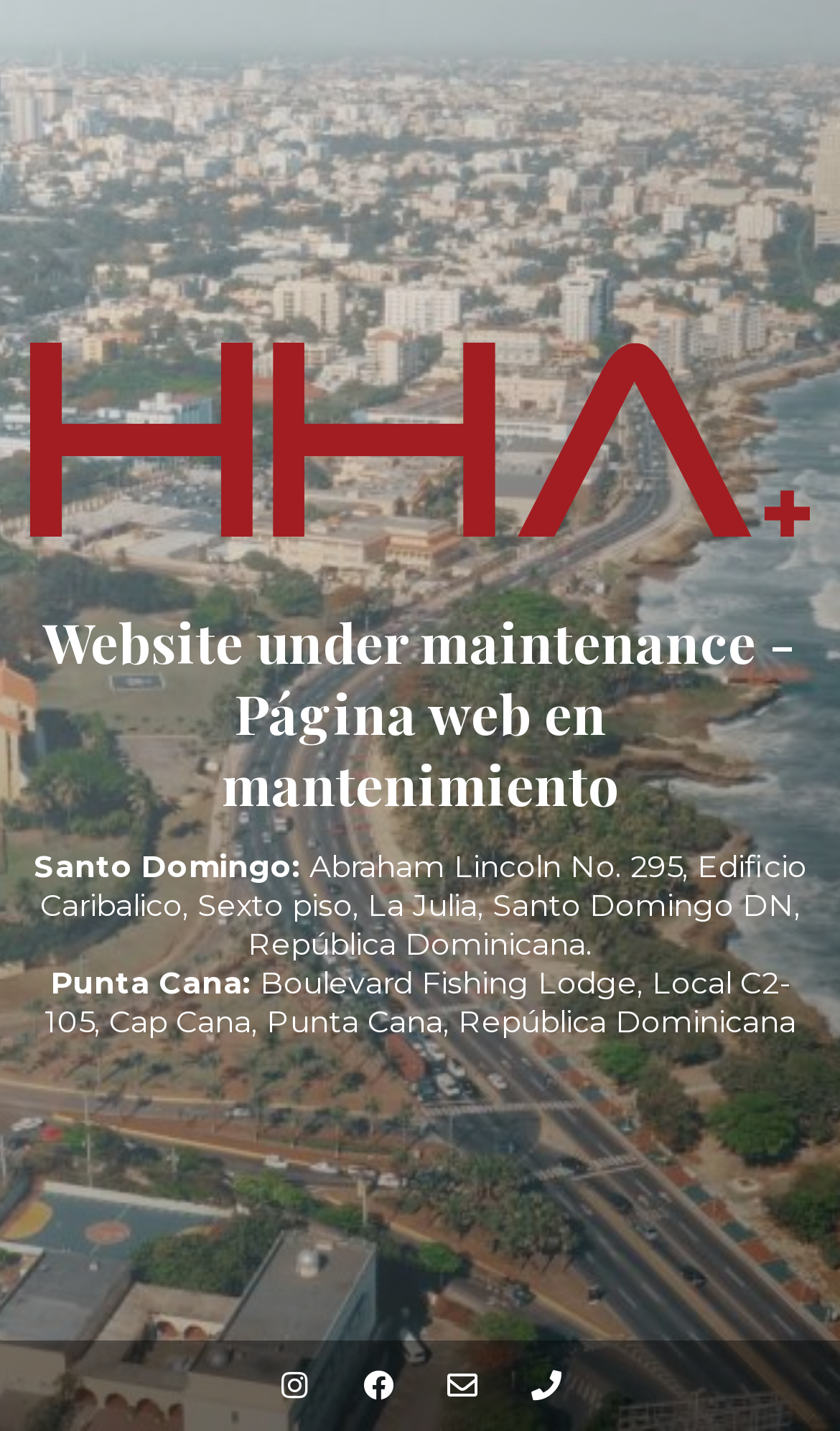Using the webpage screenshot and the element description alt="logo", determine the bounding box coordinates. Specify the coordinates in the format (top-left x, top-left y, bottom-right x, bottom-right y) with values ranging from 0 to 1.

[0.036, 0.355, 0.964, 0.382]